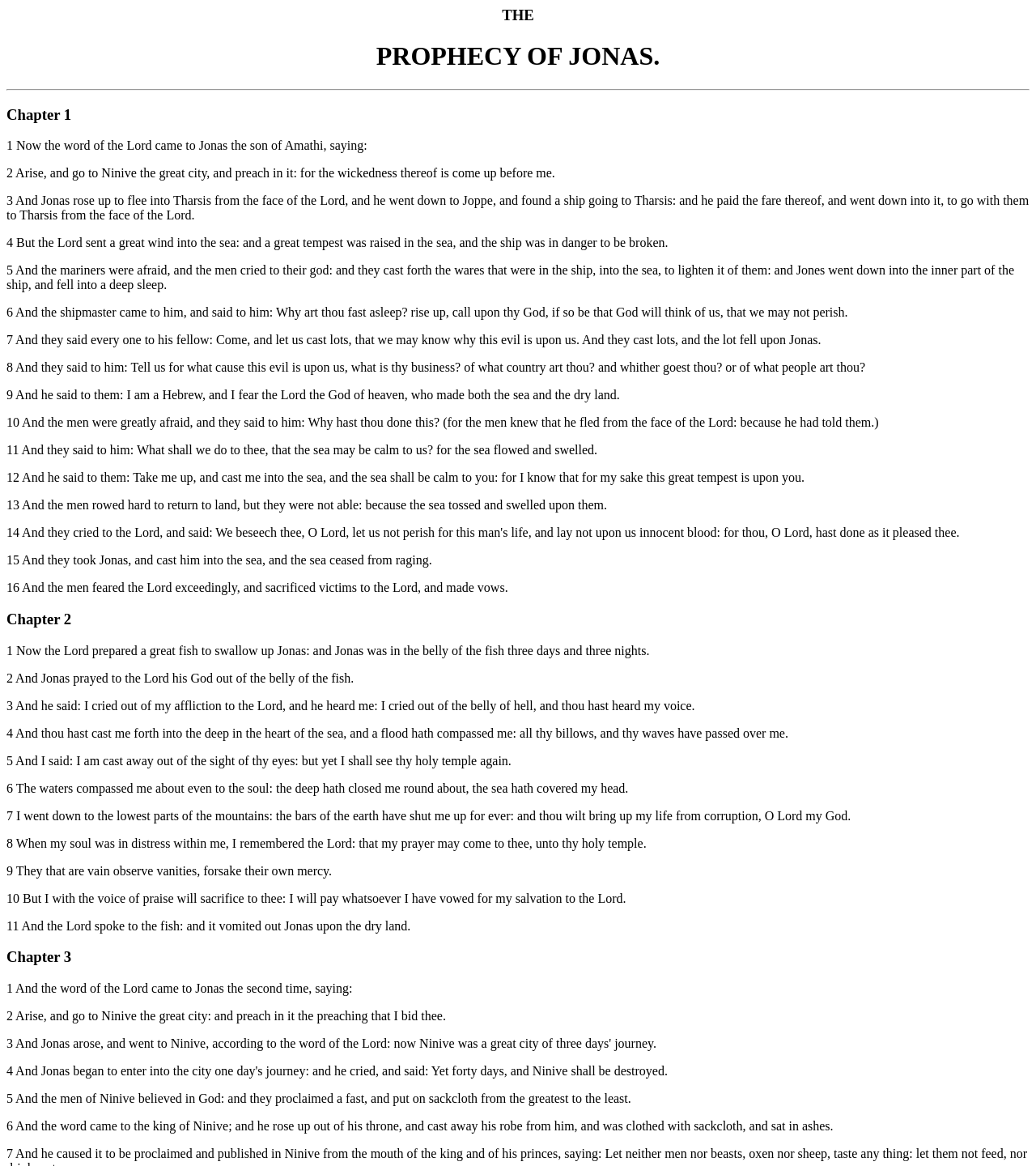Respond to the following query with just one word or a short phrase: 
What is the name of the person who is the main character in the prophecy?

Jonas